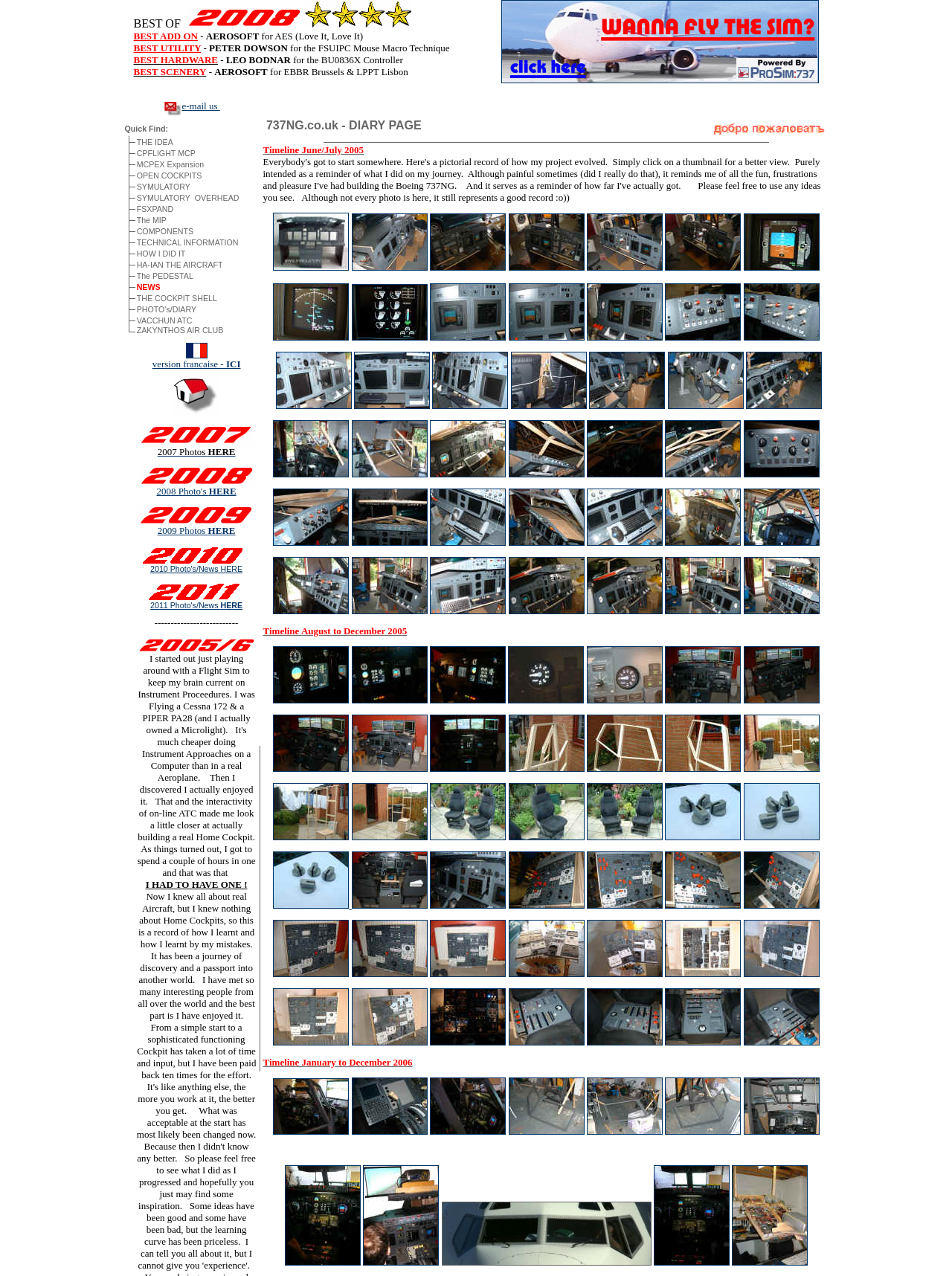Show the bounding box coordinates of the element that should be clicked to complete the task: "Click on the 'CPFLIGHT MCP' link".

[0.143, 0.116, 0.205, 0.123]